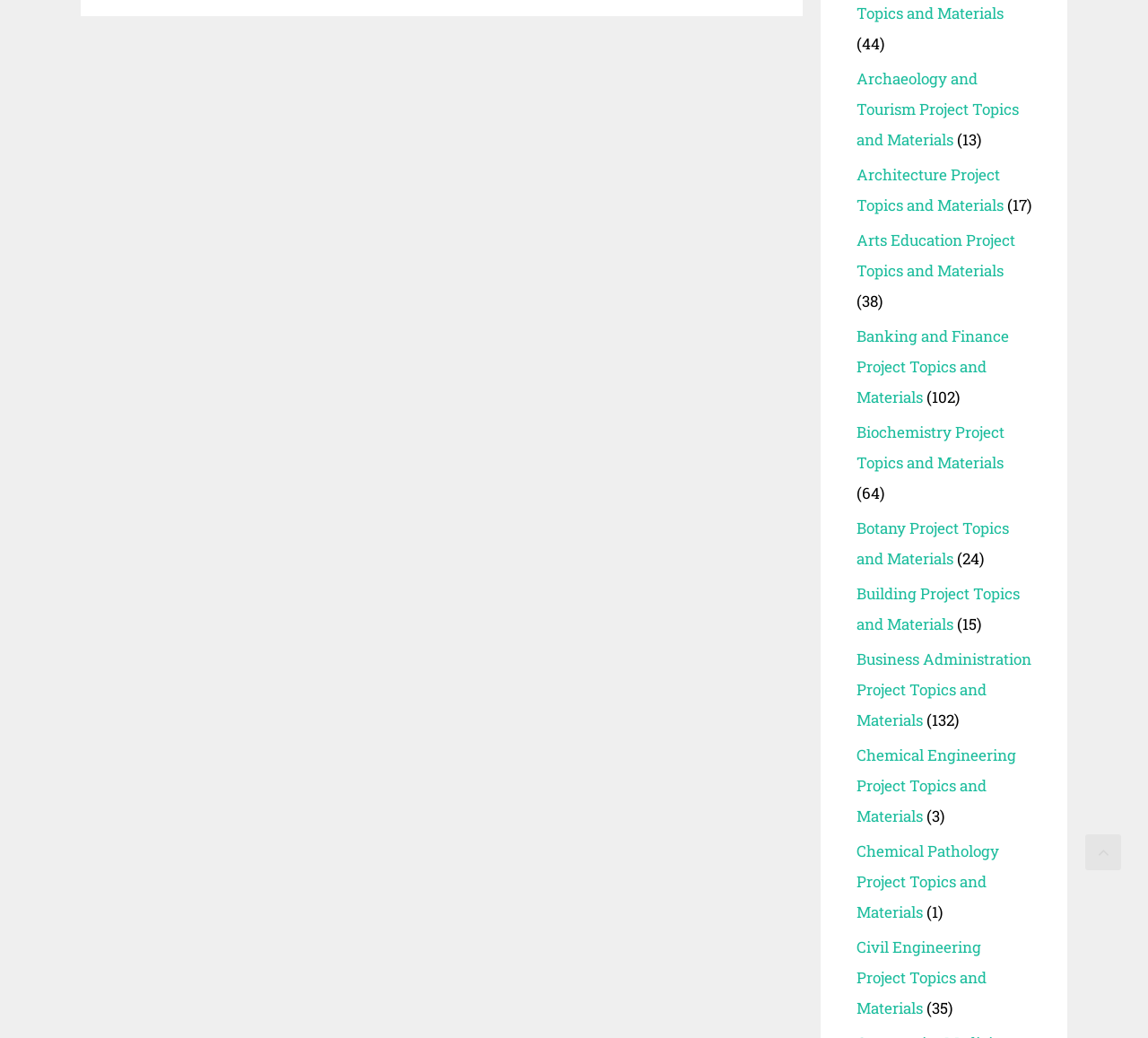Please specify the bounding box coordinates of the clickable region to carry out the following instruction: "View Archaeology and Tourism Project Topics and Materials". The coordinates should be four float numbers between 0 and 1, in the format [left, top, right, bottom].

[0.746, 0.066, 0.888, 0.144]